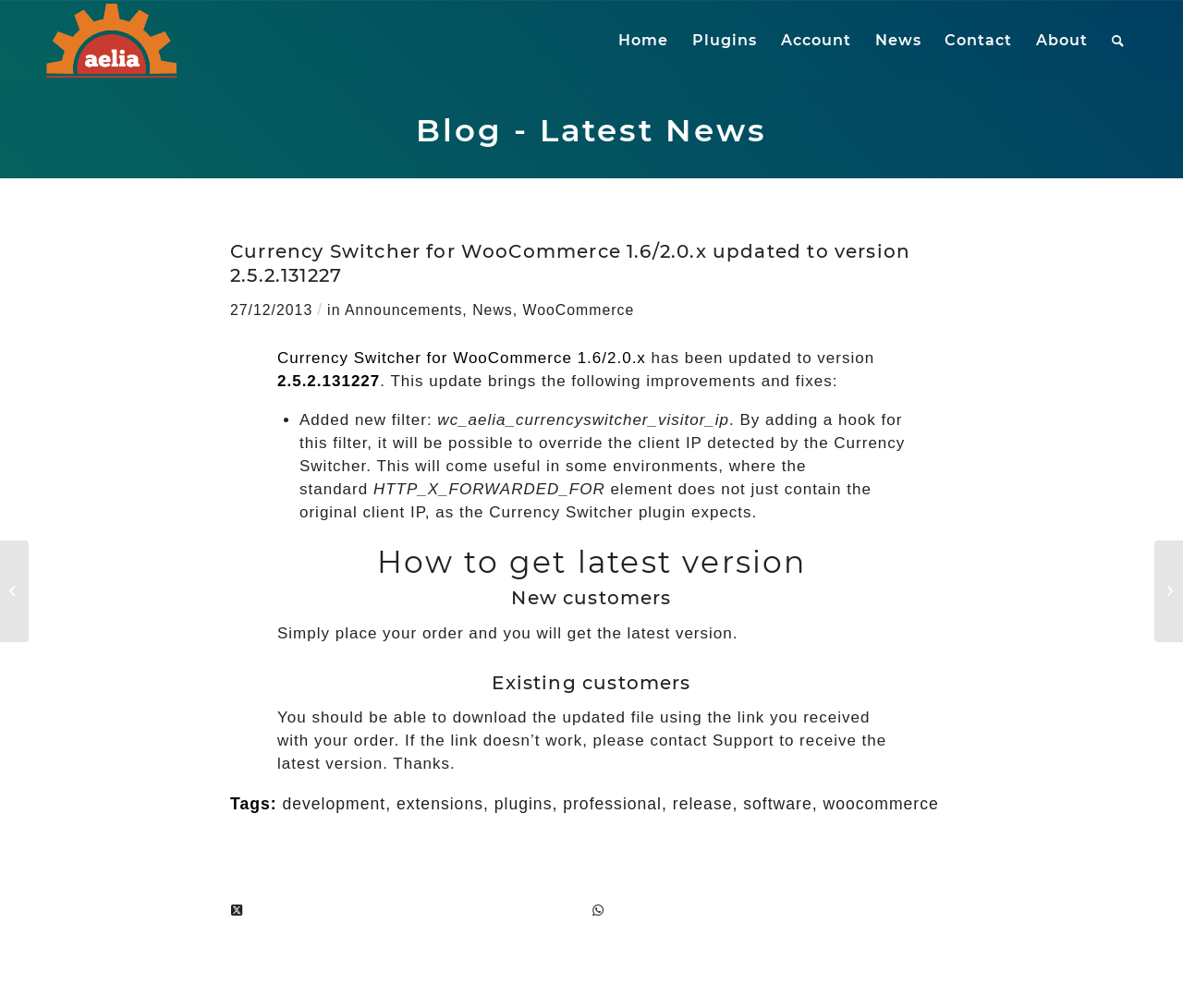Can you identify and provide the main heading of the webpage?

Currency Switcher for WooCommerce 1.6/2.0.x updated to version 2.5.2.131227